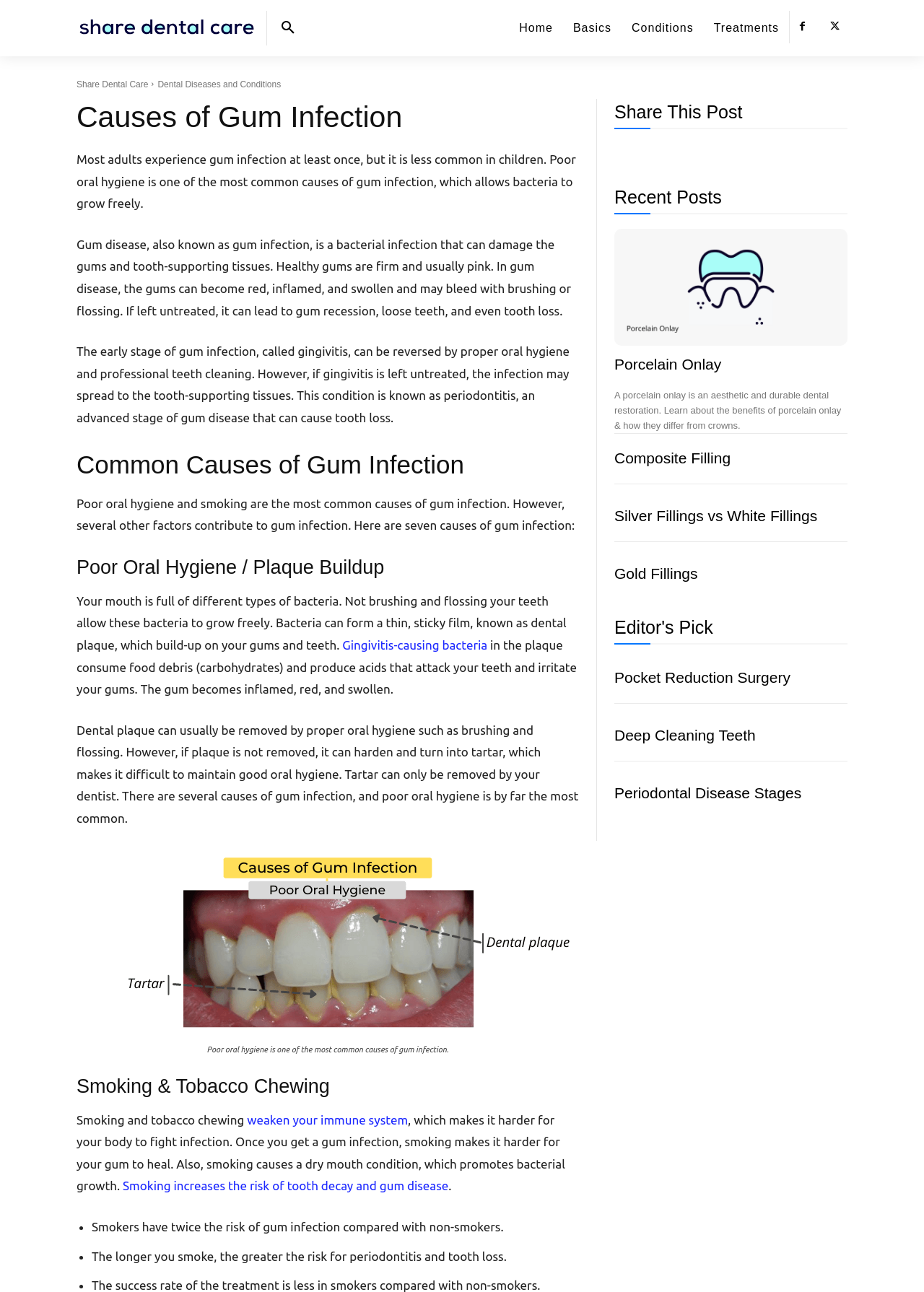Can you identify the bounding box coordinates of the clickable region needed to carry out this instruction: 'Learn about dental diseases and conditions'? The coordinates should be four float numbers within the range of 0 to 1, stated as [left, top, right, bottom].

[0.171, 0.061, 0.304, 0.069]